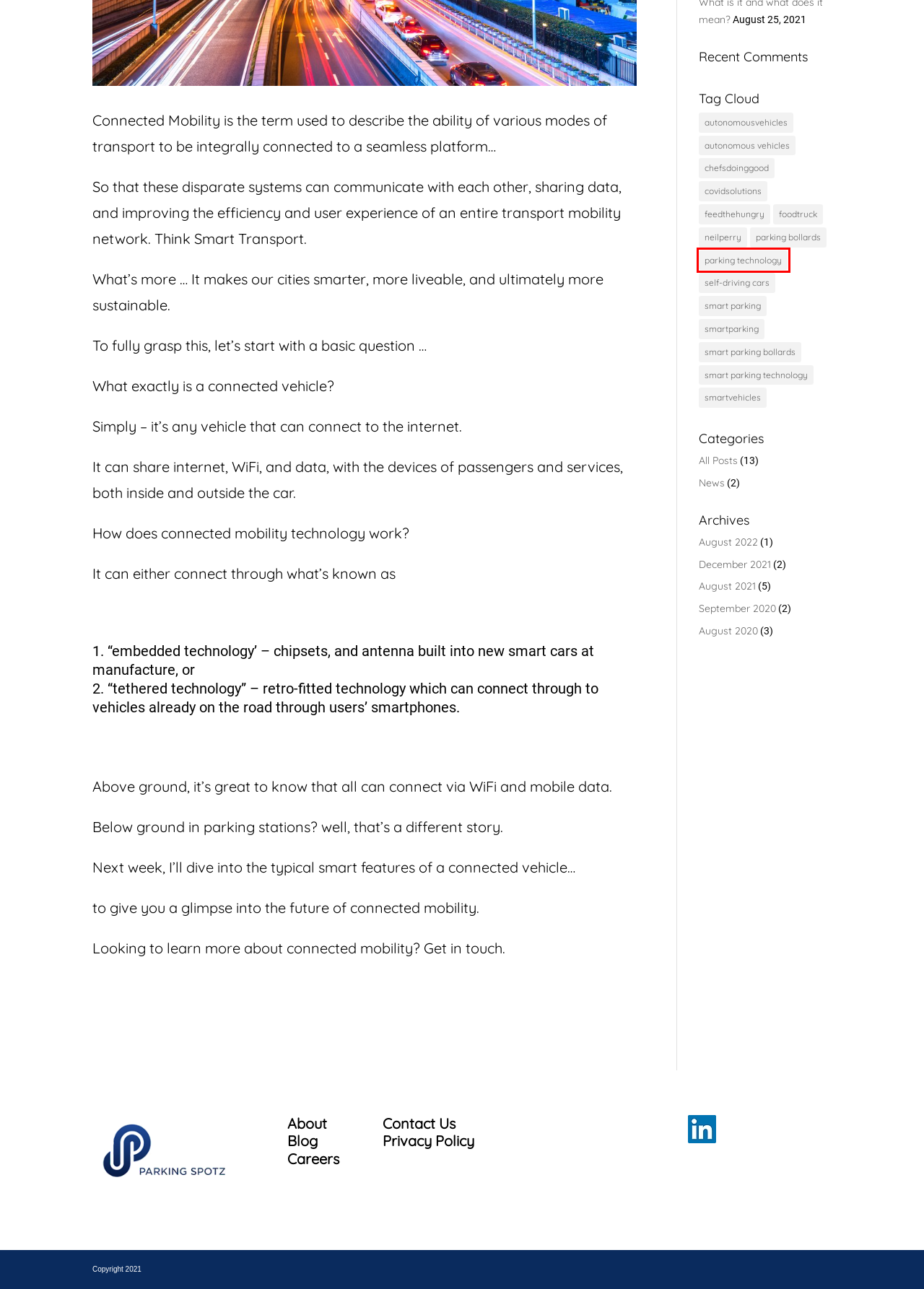You are presented with a screenshot of a webpage containing a red bounding box around a particular UI element. Select the best webpage description that matches the new webpage after clicking the element within the bounding box. Here are the candidates:
A. August 2021 | Parking Spotz
B. smartparking Archives | Parking Spotz
C. covidsolutions Archives | Parking Spotz
D. News Archives | Parking Spotz
E. parking technology Archives | Parking Spotz
F. autonomous vehicles Archives | Parking Spotz
G. smart parking Archives | Parking Spotz
H. smart parking technology Archives | Parking Spotz

E